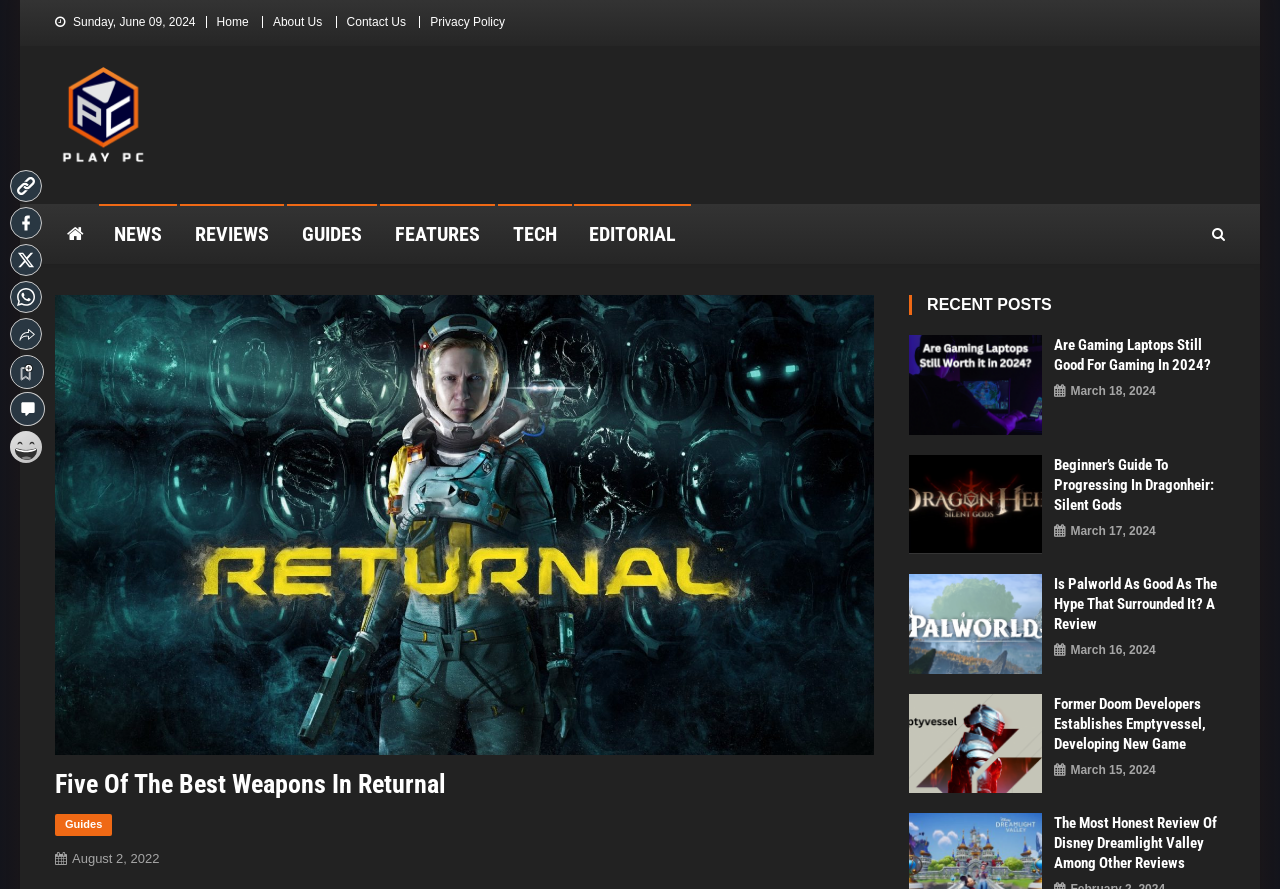What is the title of the featured article? Observe the screenshot and provide a one-word or short phrase answer.

Five Of The Best Weapons In Returnal